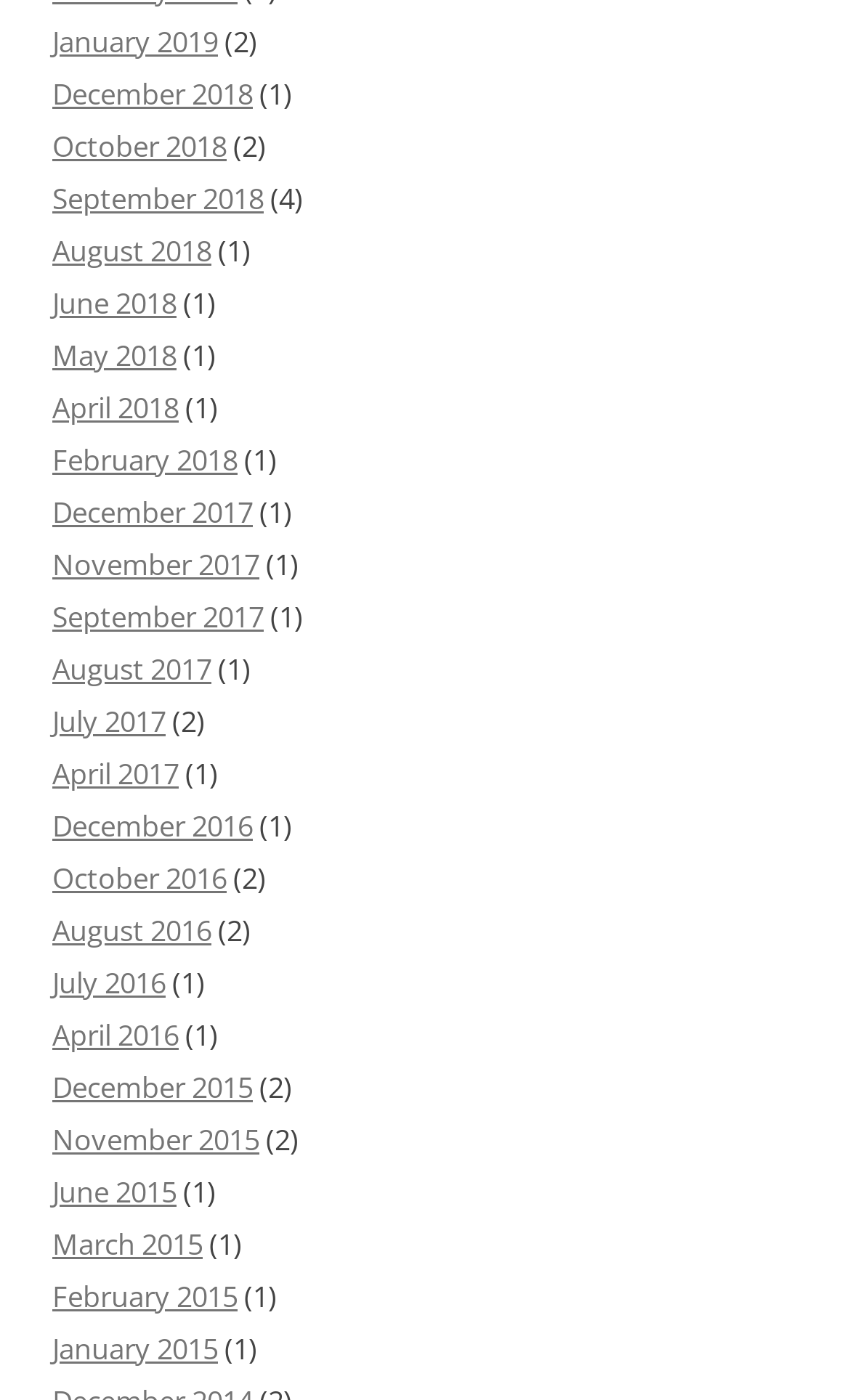Can you identify the bounding box coordinates of the clickable region needed to carry out this instruction: 'View October 2018'? The coordinates should be four float numbers within the range of 0 to 1, stated as [left, top, right, bottom].

[0.062, 0.09, 0.267, 0.118]